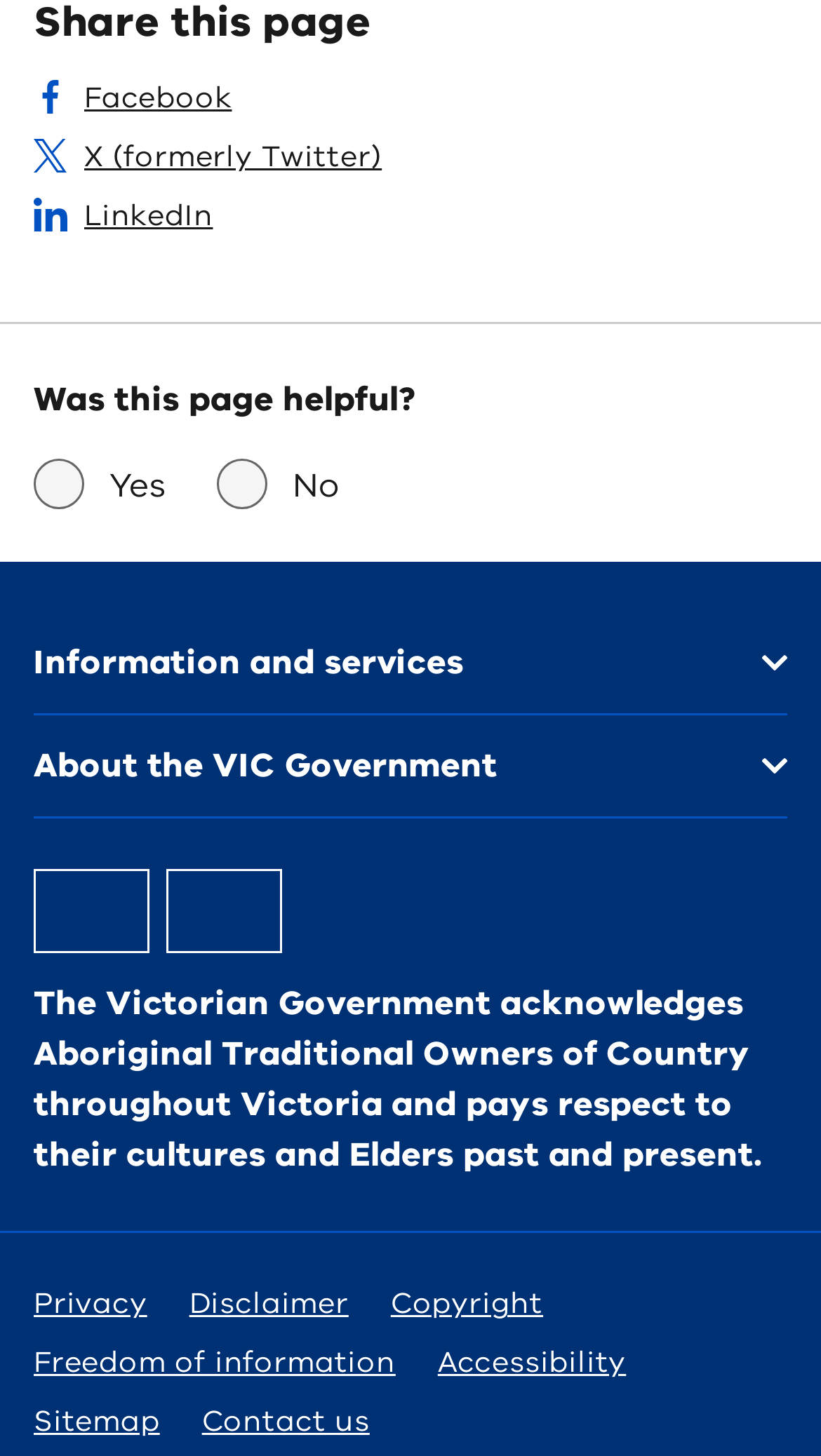Determine the bounding box coordinates of the clickable element to complete this instruction: "View Privacy policy". Provide the coordinates in the format of four float numbers between 0 and 1, [left, top, right, bottom].

[0.041, 0.882, 0.179, 0.91]